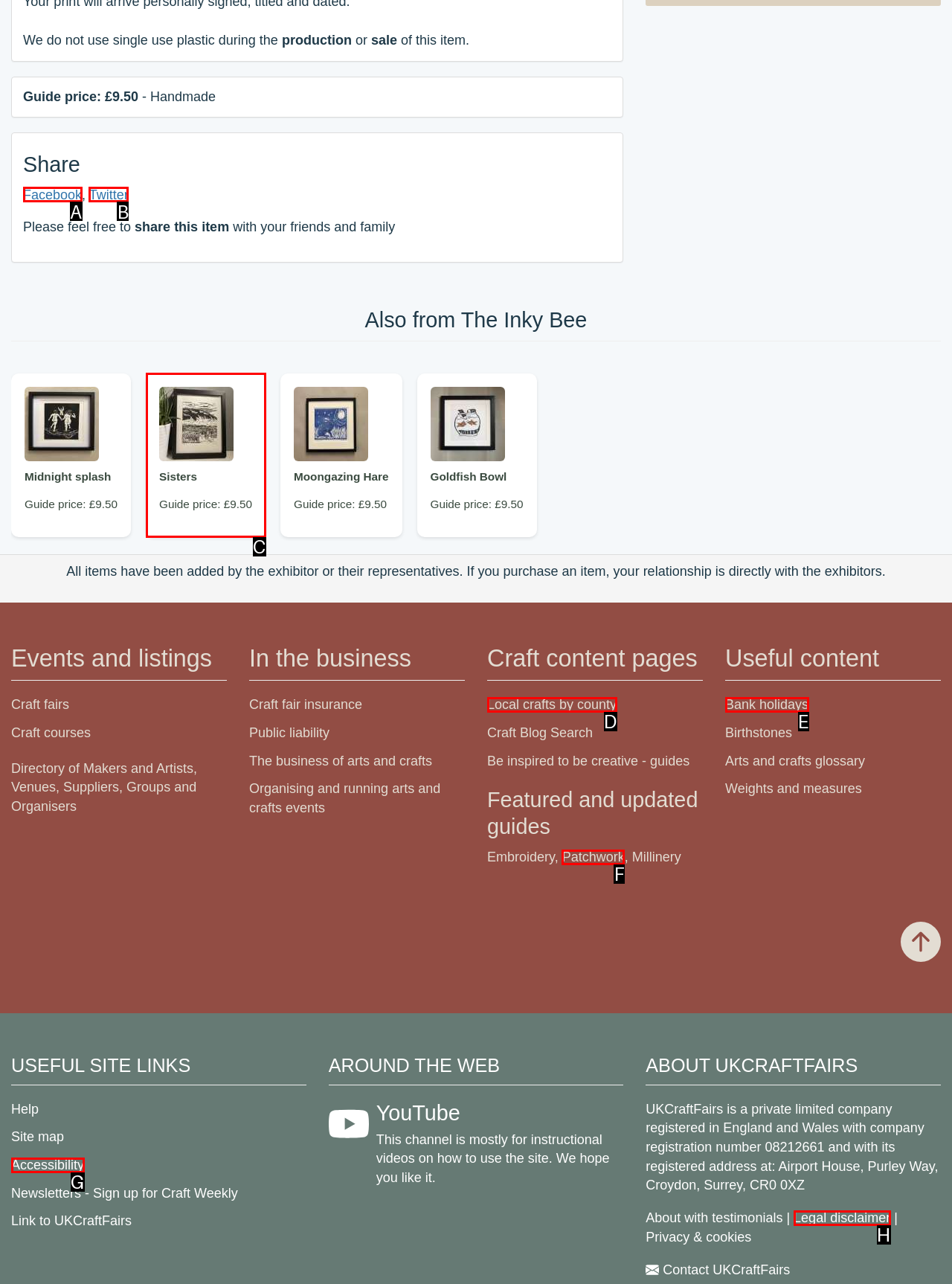Choose the UI element that best aligns with the description: Sonography
Respond with the letter of the chosen option directly.

None